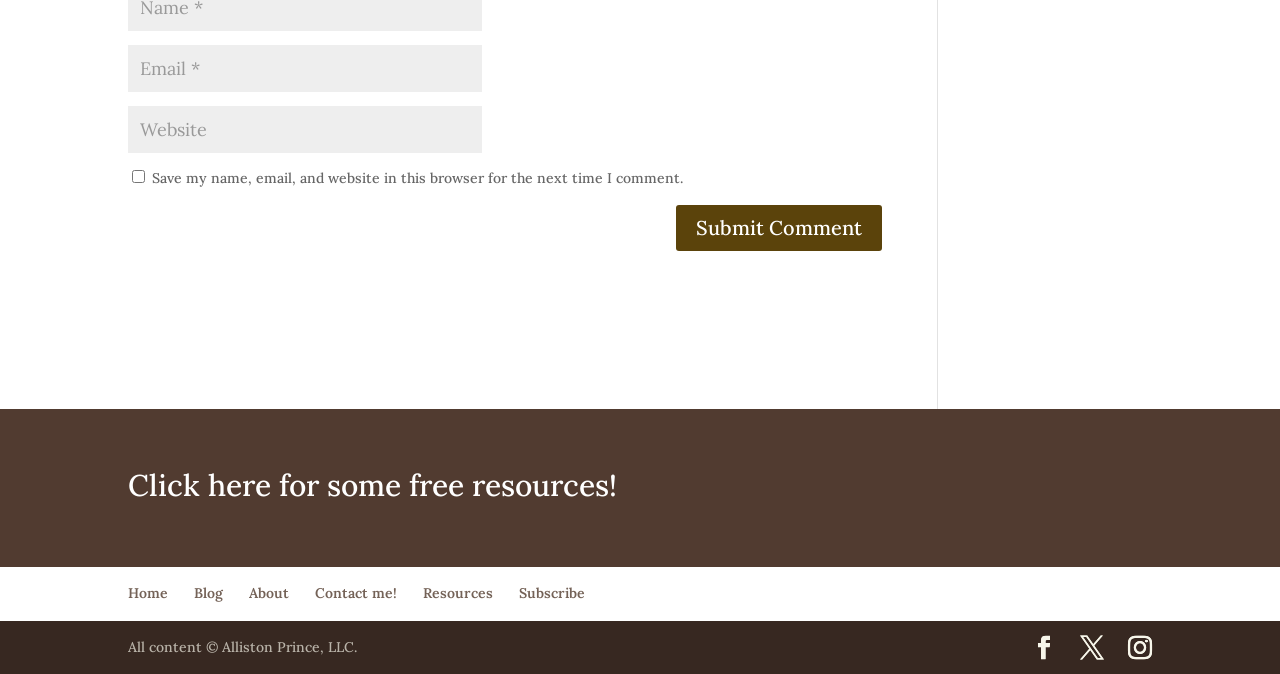Provide the bounding box coordinates, formatted as (top-left x, top-left y, bottom-right x, bottom-right y), with all values being floating point numbers between 0 and 1. Identify the bounding box of the UI element that matches the description: Call: +91 9850 70 4243

None